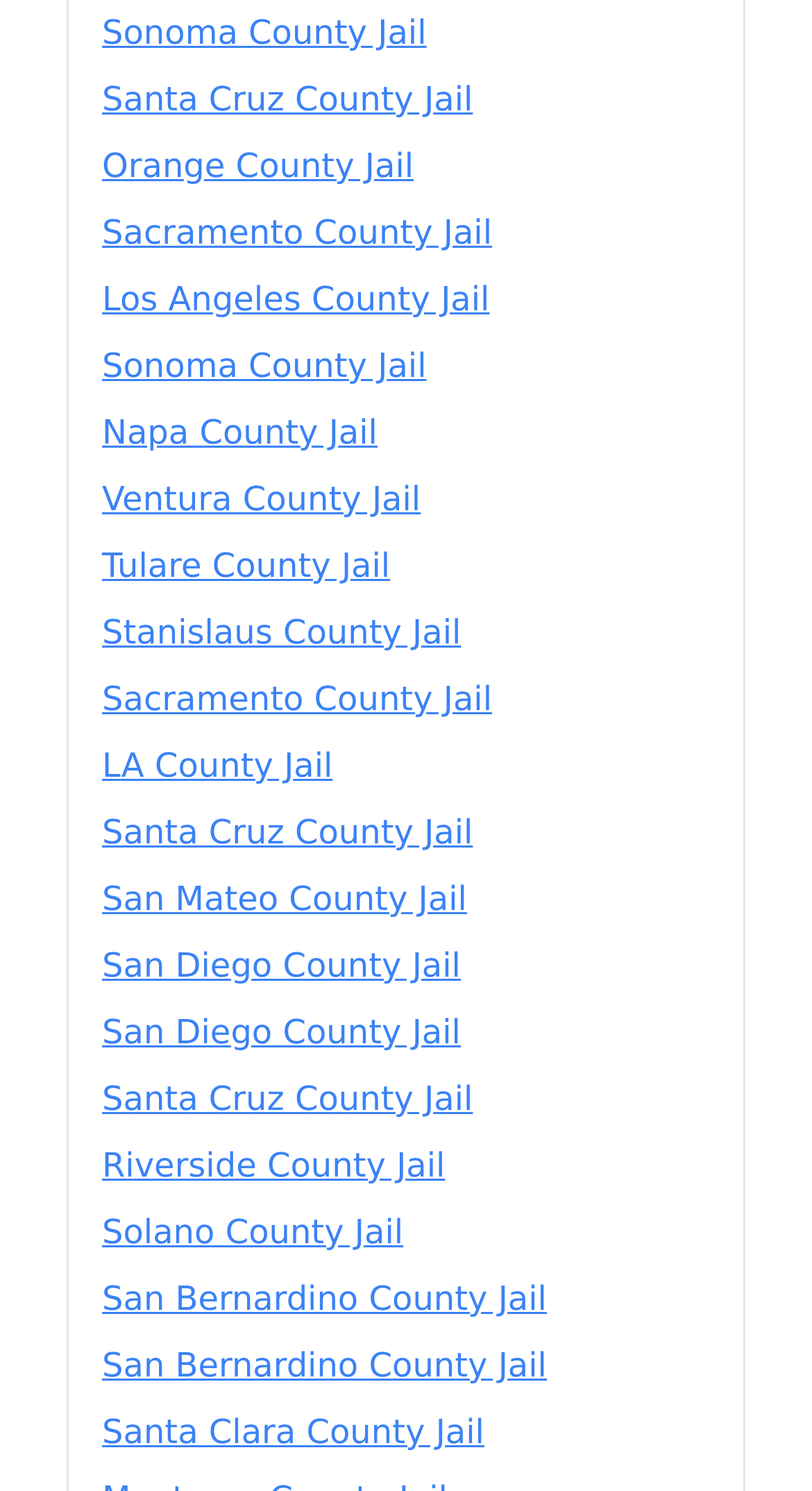Please determine the bounding box coordinates of the element to click in order to execute the following instruction: "Click on the 'Calusa' logo". The coordinates should be four float numbers between 0 and 1, specified as [left, top, right, bottom].

None